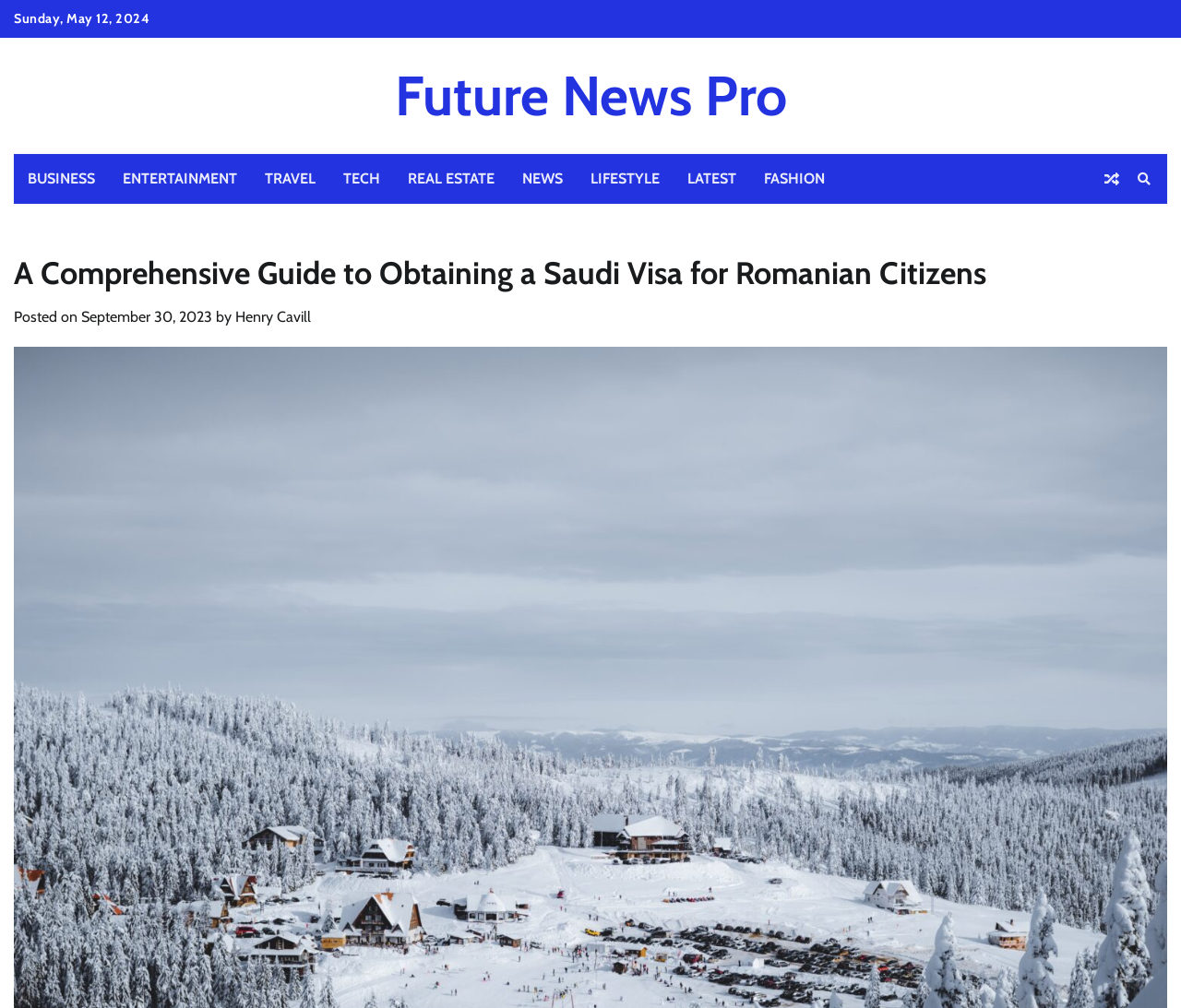Answer in one word or a short phrase: 
What is the name of the author?

Henry Cavill